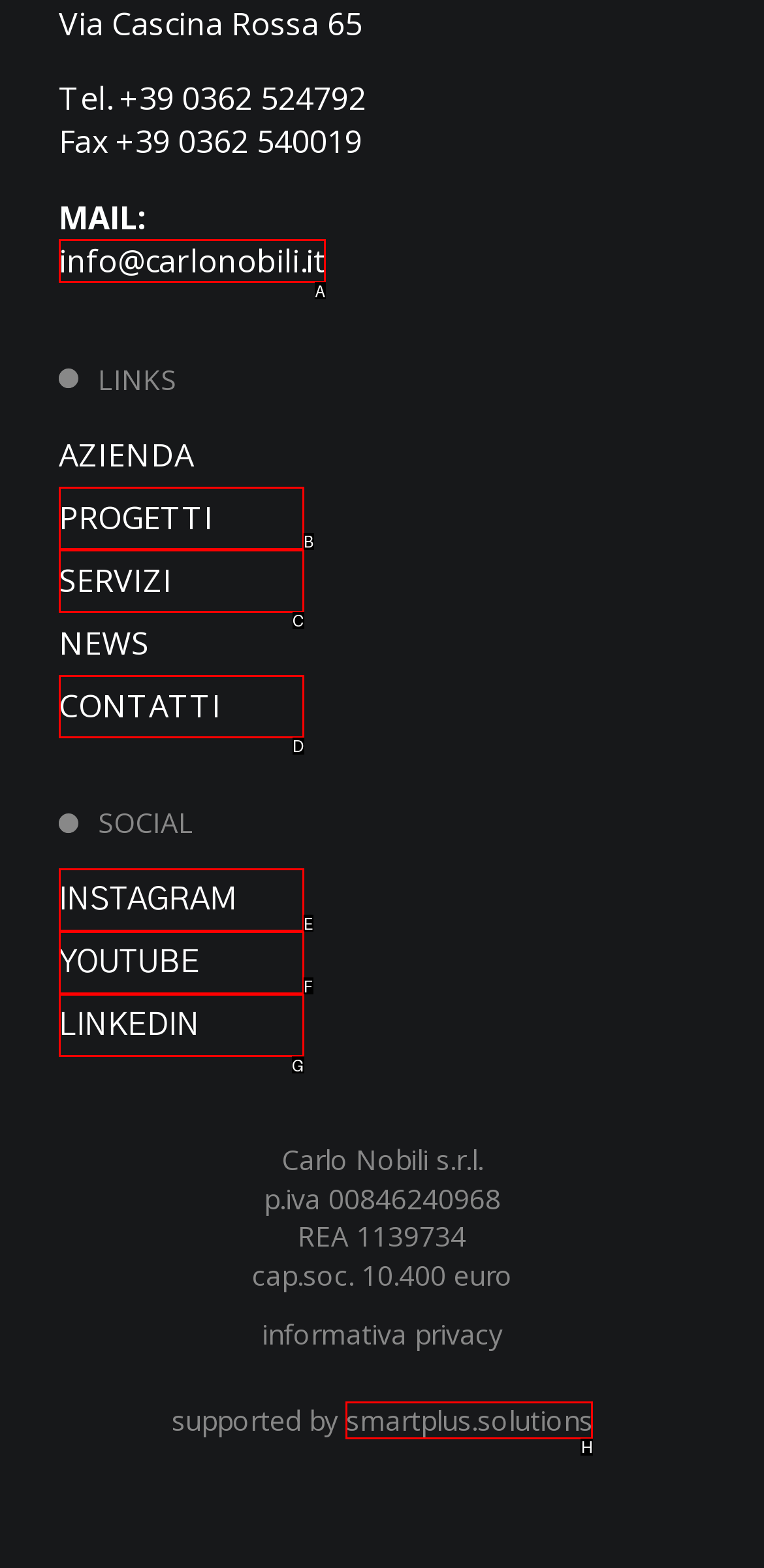Choose the letter of the UI element that aligns with the following description: Servizi
State your answer as the letter from the listed options.

C